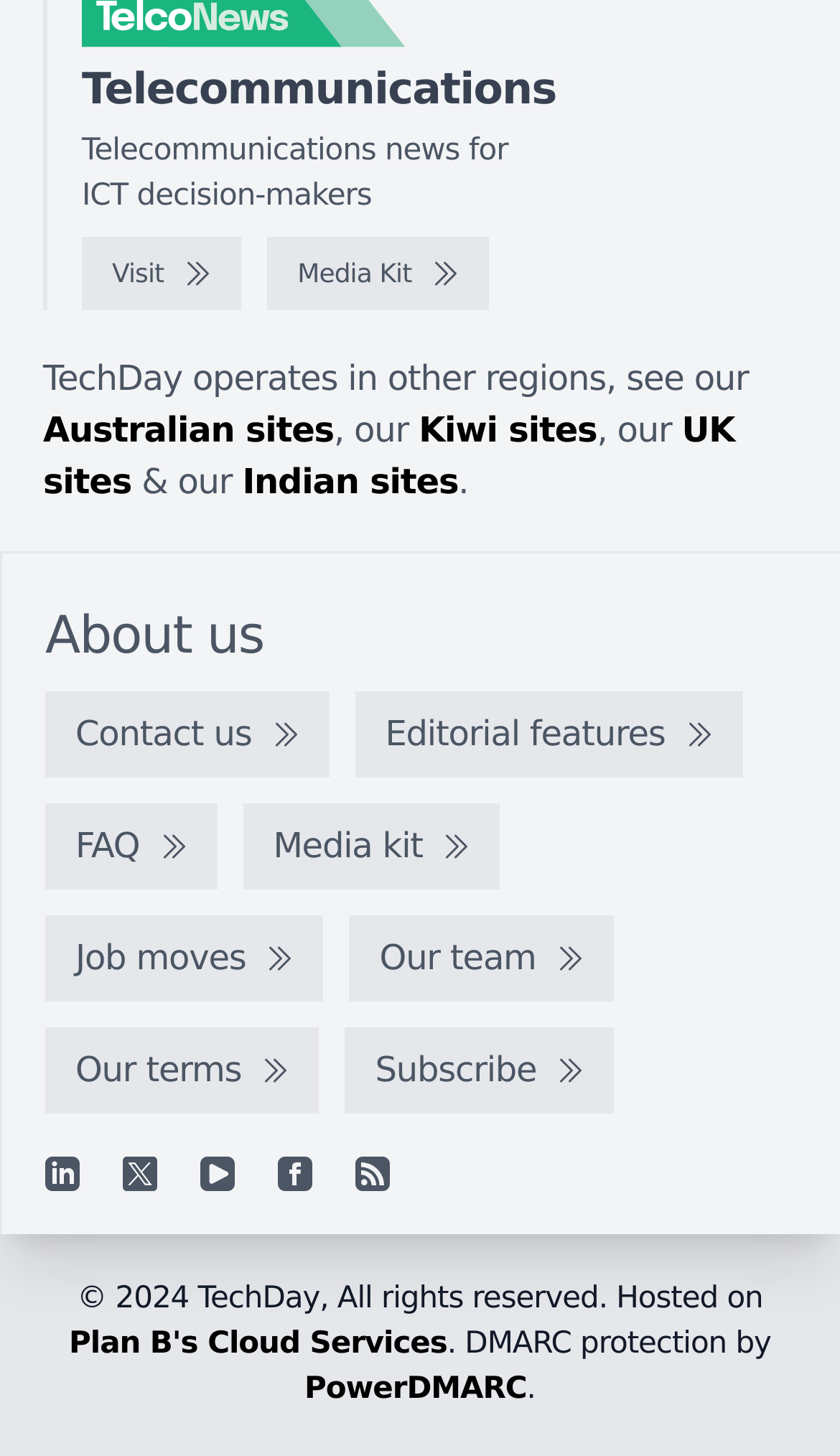Give a concise answer using only one word or phrase for this question:
What is the name of the company hosting this website?

Plan B's Cloud Services